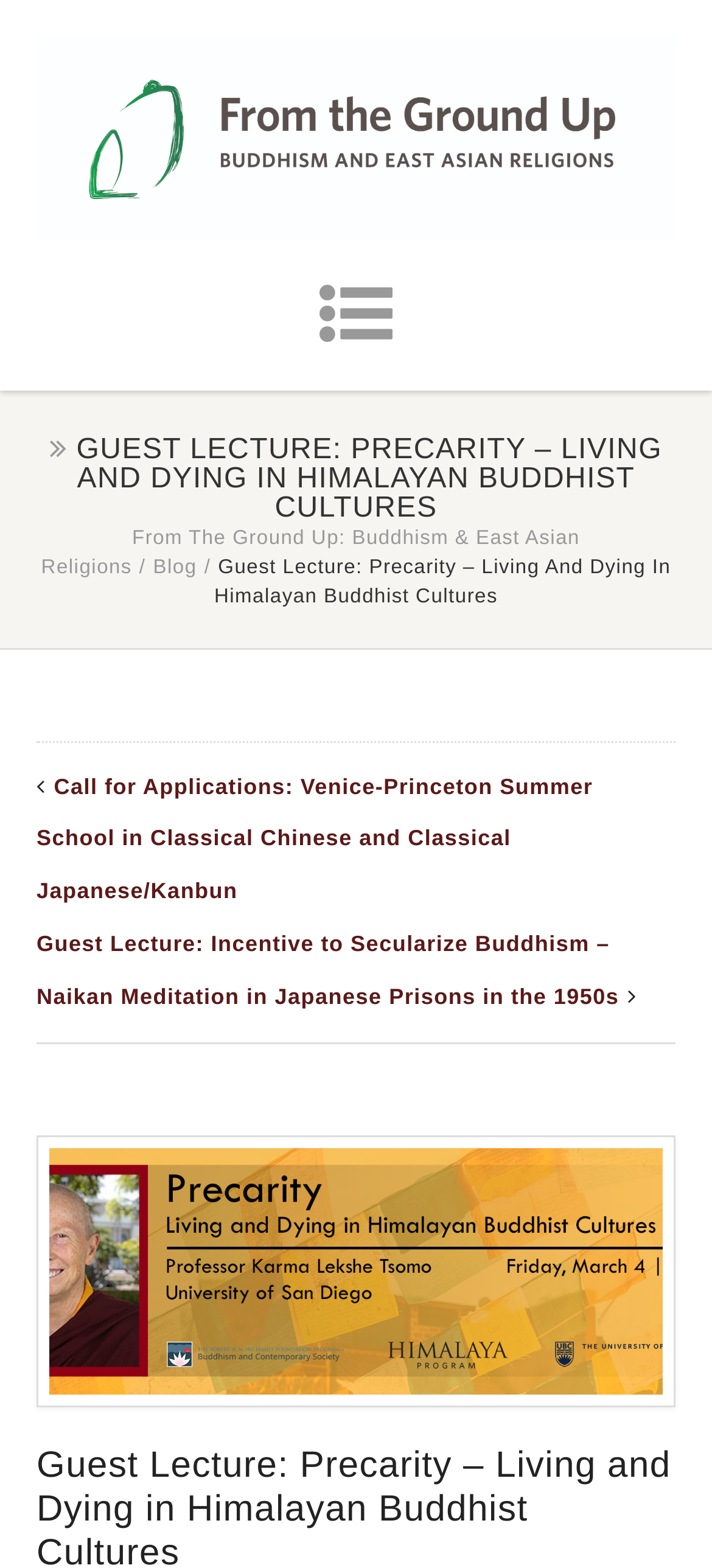What is the topic of the guest lecture?
Examine the screenshot and reply with a single word or phrase.

Precarity in Himalayan Buddhist Cultures